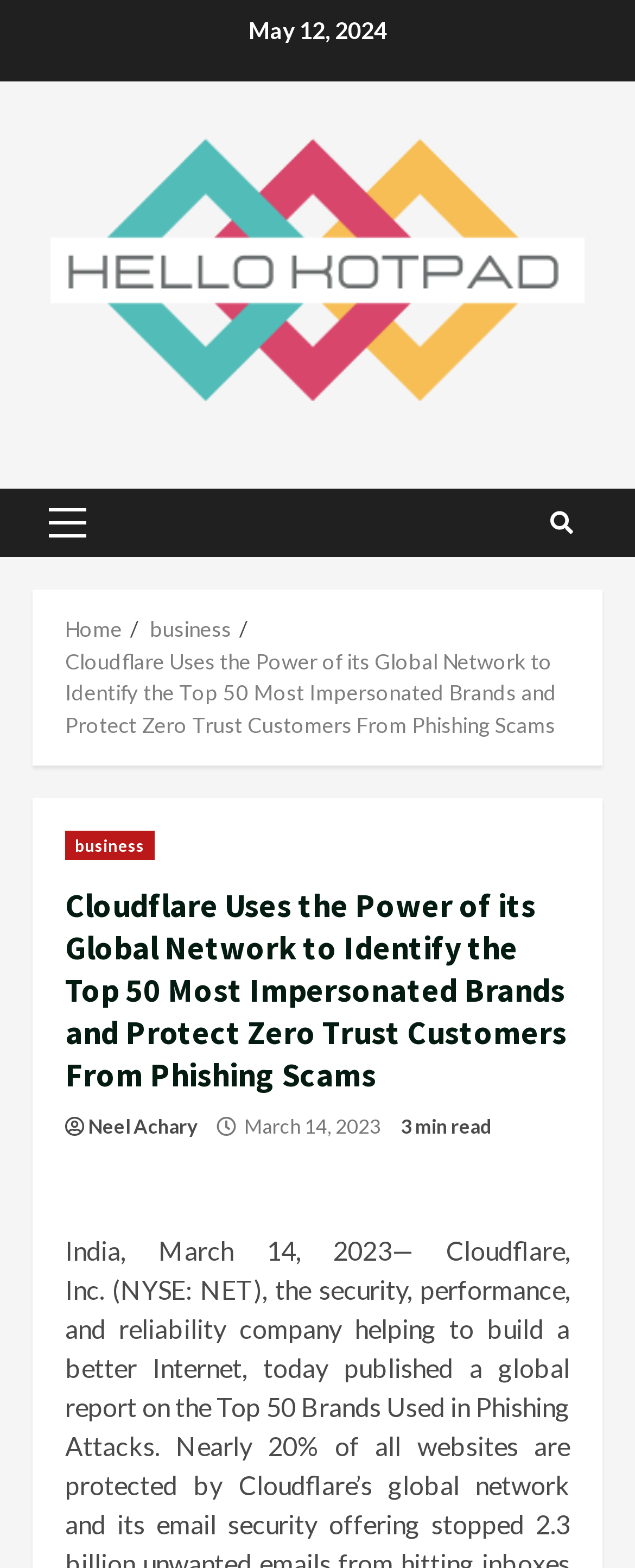Indicate the bounding box coordinates of the clickable region to achieve the following instruction: "go to home page."

[0.103, 0.393, 0.192, 0.409]